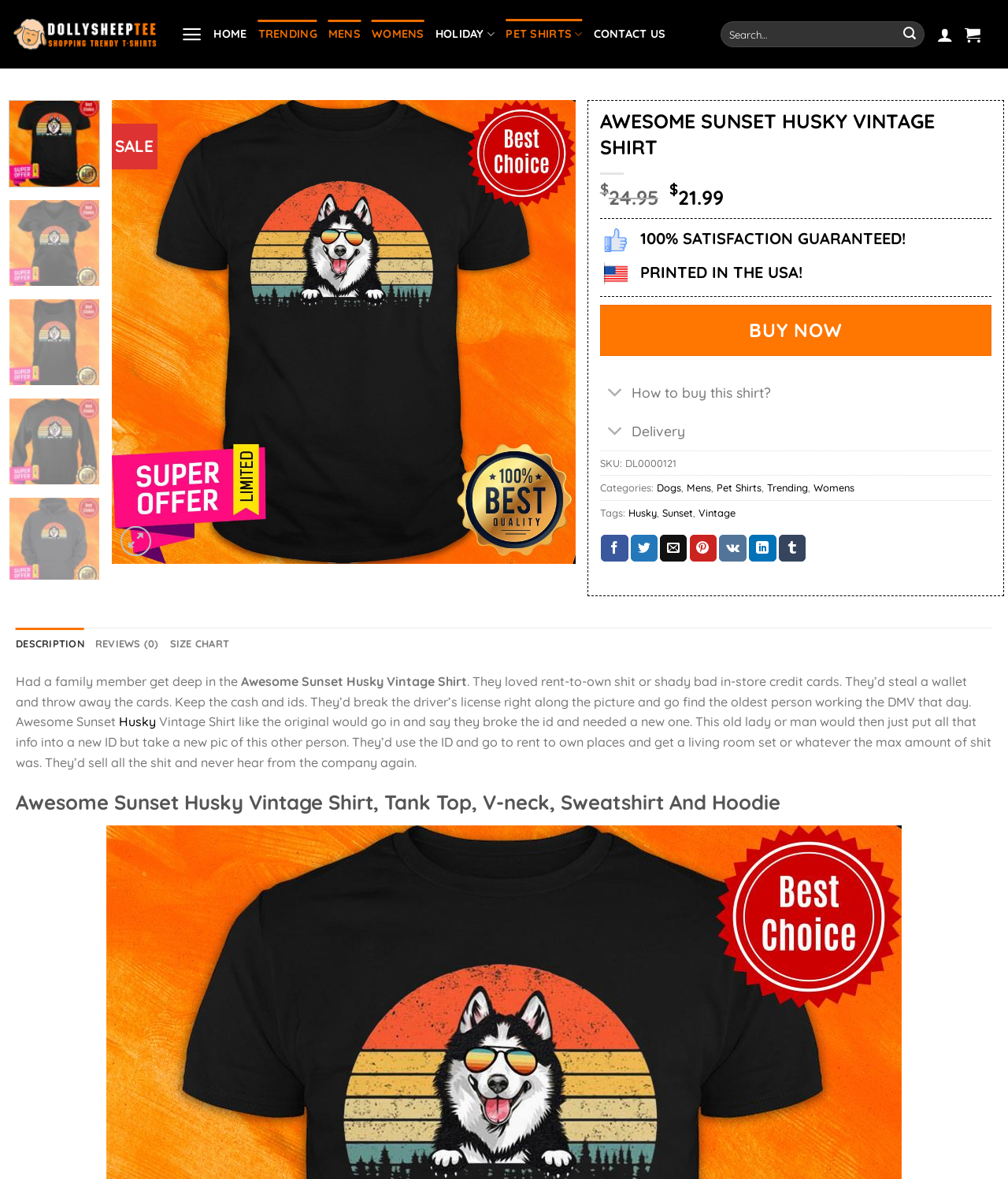Find the bounding box coordinates of the clickable area that will achieve the following instruction: "Share on Facebook".

[0.596, 0.453, 0.623, 0.476]